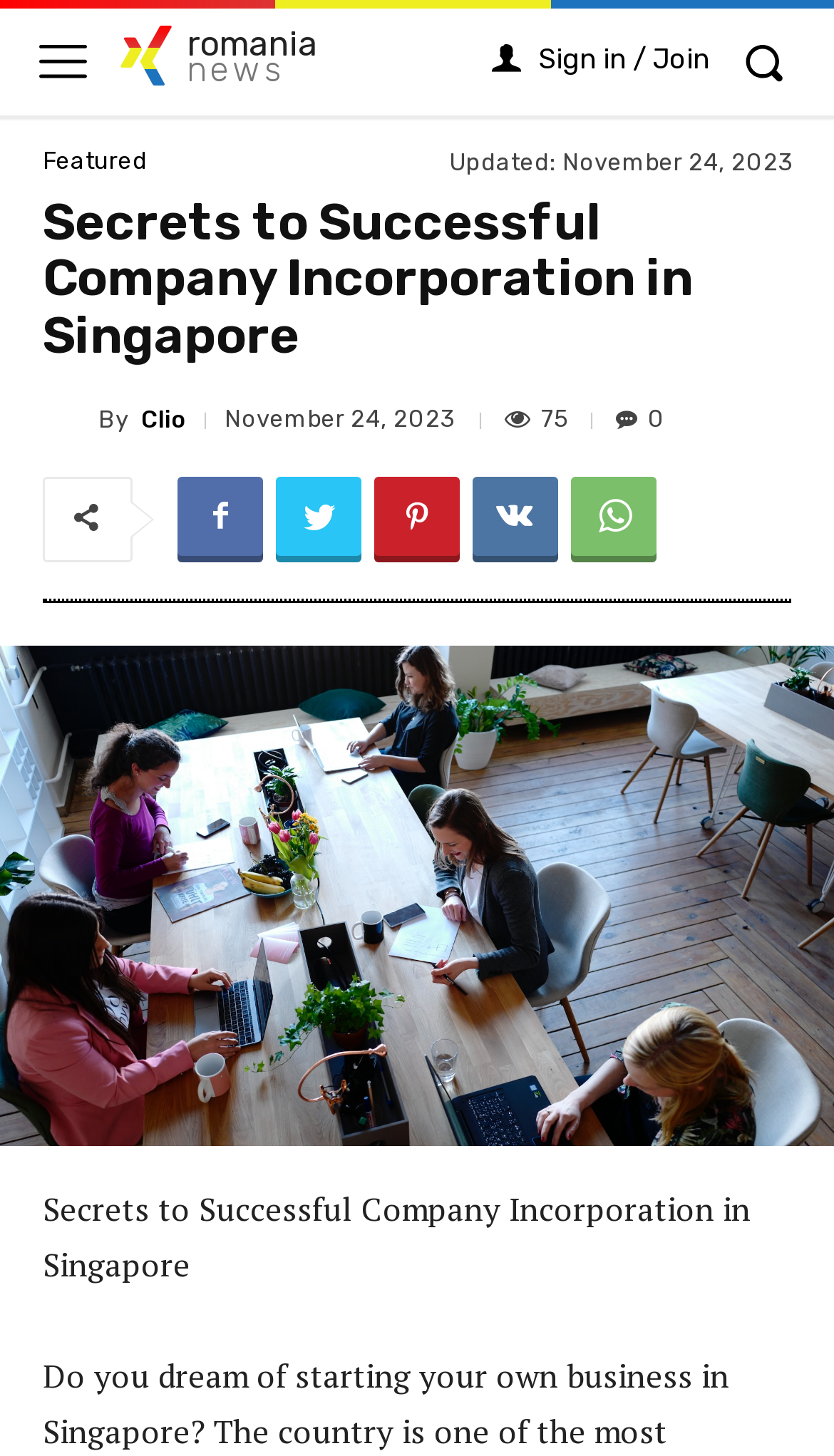What is the main heading displayed on the webpage? Please provide the text.

Secrets to Successful Company Incorporation in Singapore